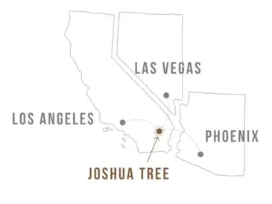What is the purpose of the map?
Look at the image and answer the question with a single word or phrase.

To aid travelers